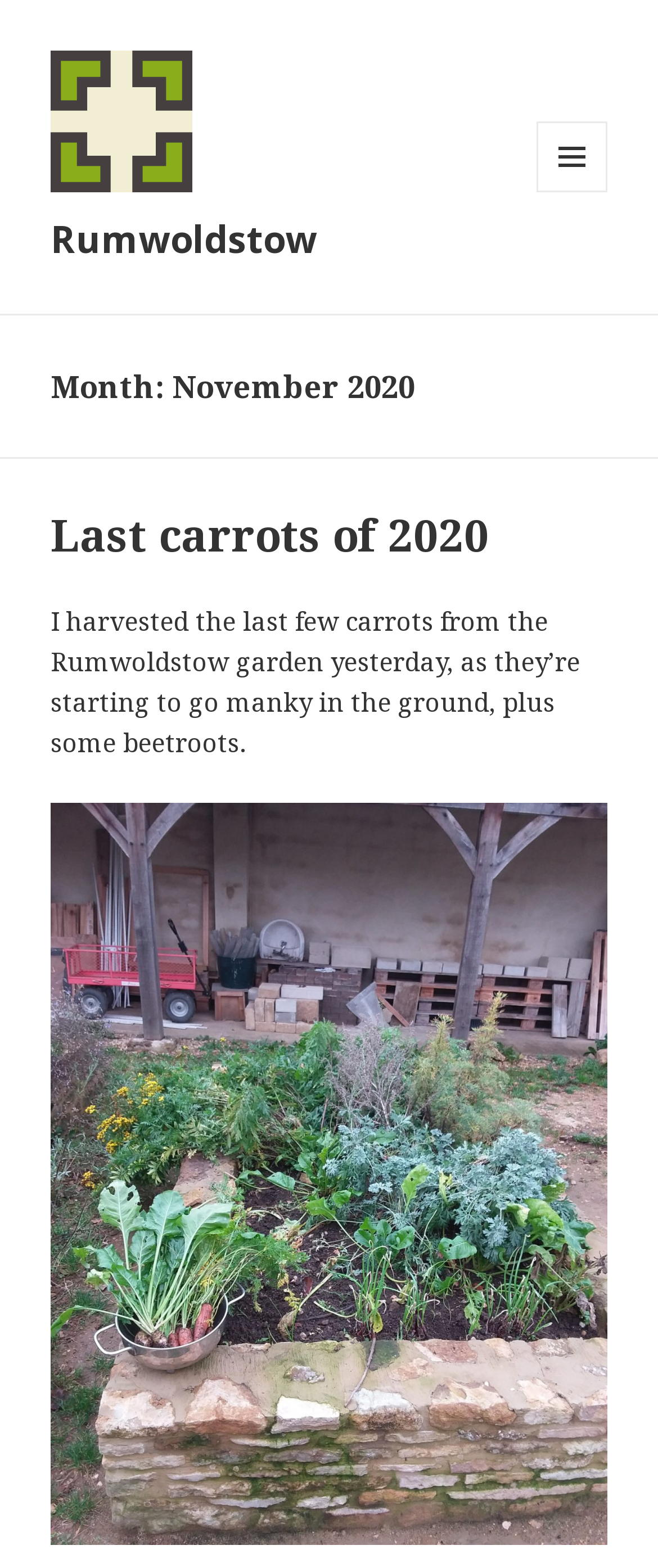What is the author harvesting besides carrots?
Based on the image, answer the question in a detailed manner.

The text element mentions 'plus some beetroots', which suggests that the author is harvesting beetroots in addition to carrots.